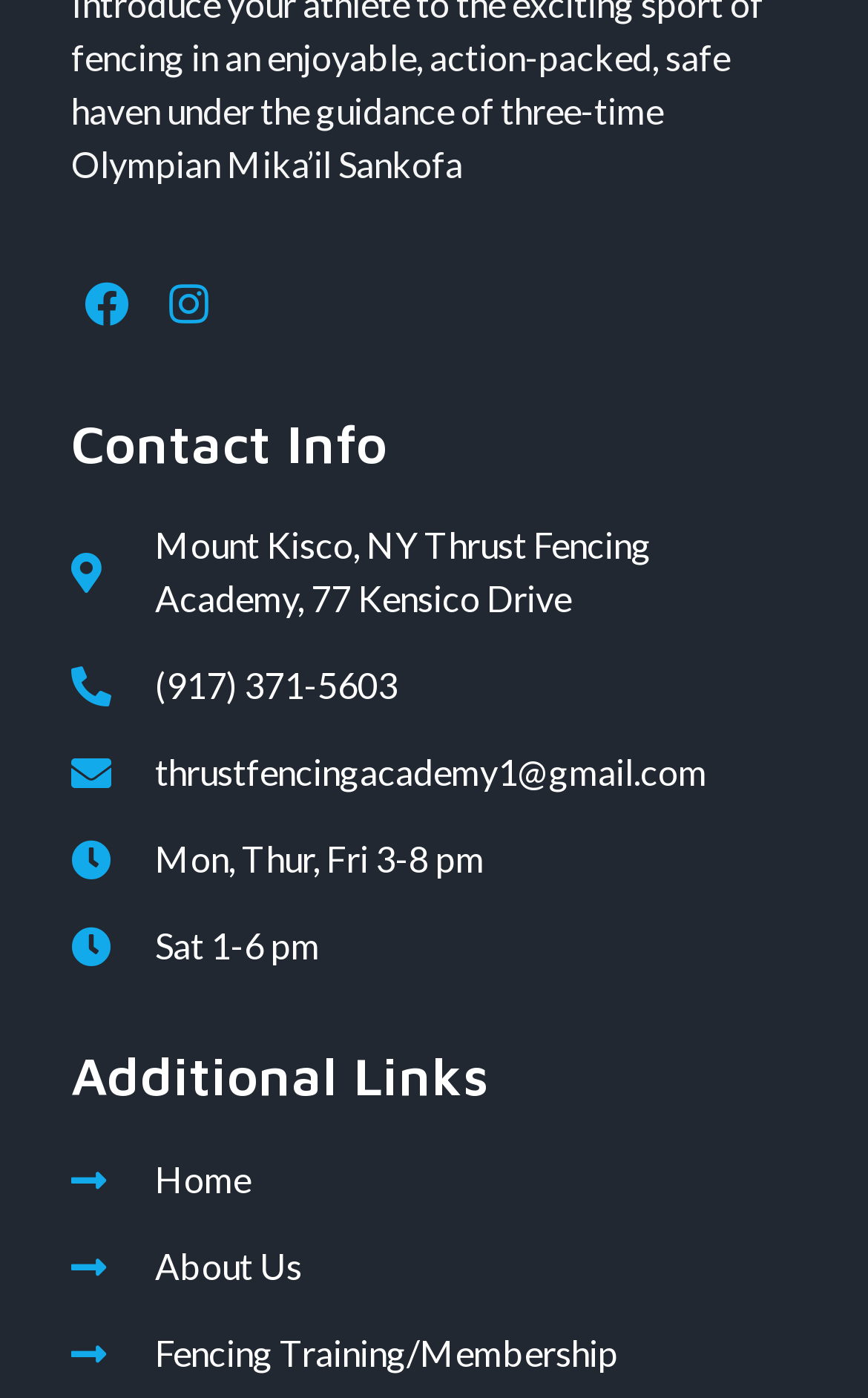What is the email address of Thrust Fencing Academy?
Based on the image, provide your answer in one word or phrase.

thrustfencingacademy1@gmail.com